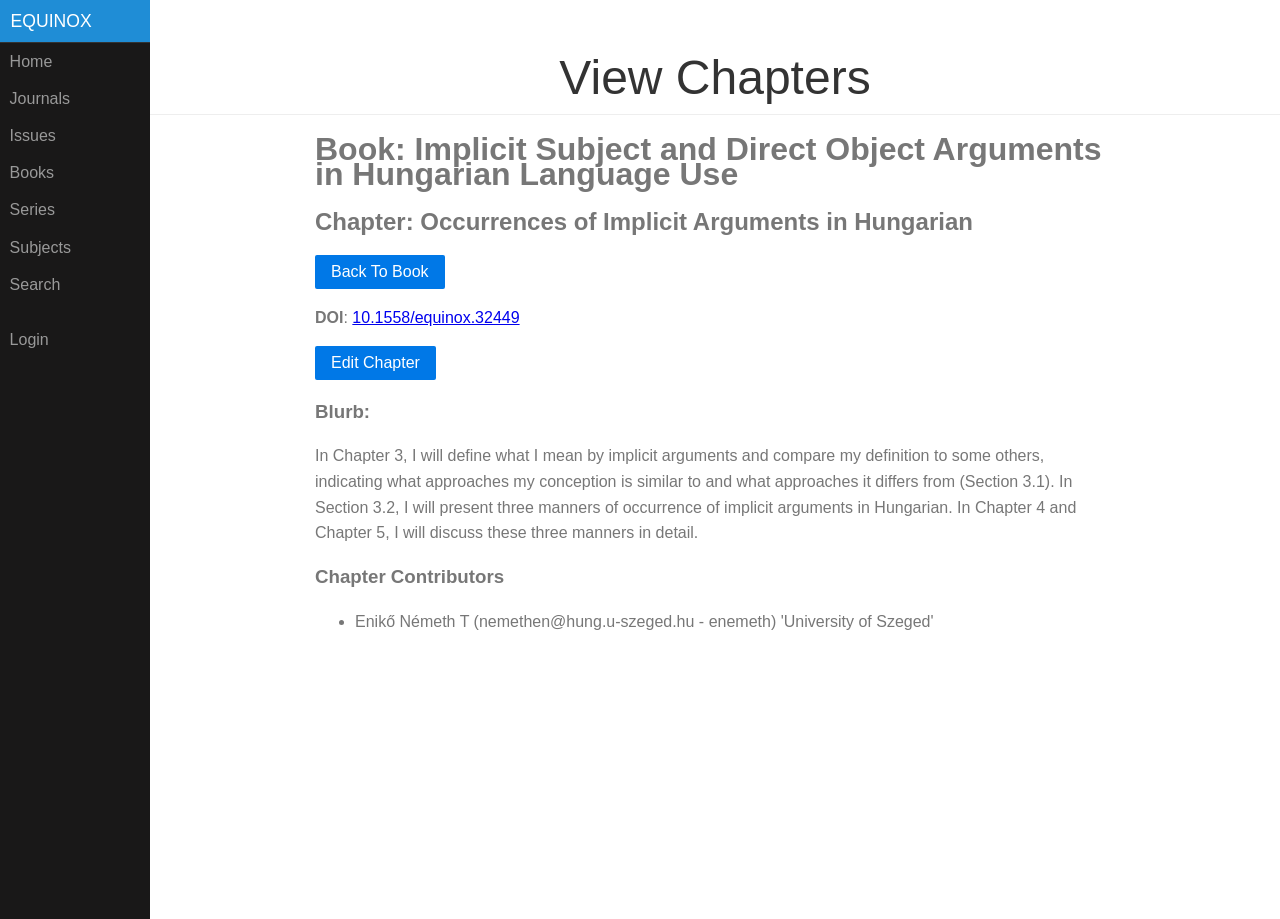Give a one-word or one-phrase response to the question: 
What is the topic of Section 3.1 in the chapter?

Definition of implicit arguments